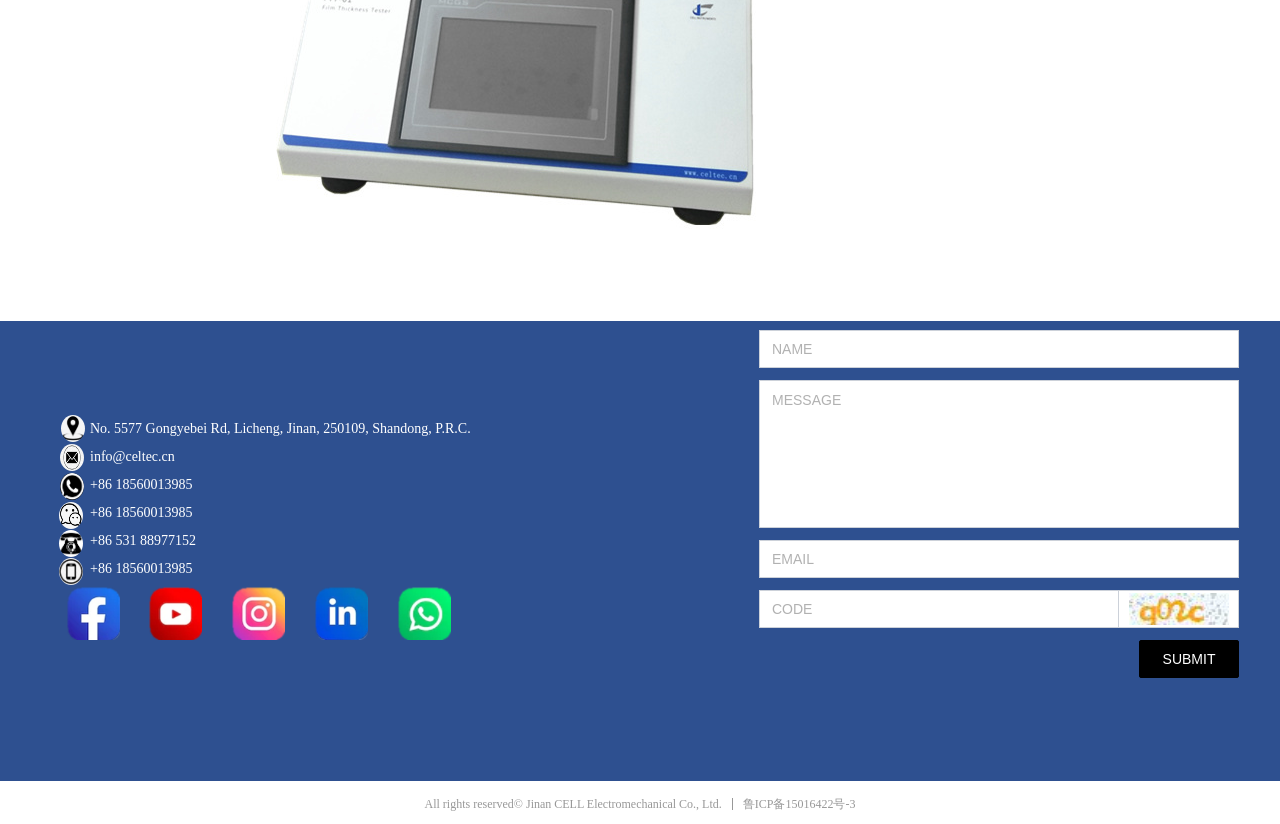What is the email address to contact the company?
Please answer the question with a detailed and comprehensive explanation.

I found the email address by examining the static text elements on the webpage, specifically the one with the bounding box coordinates [0.07, 0.545, 0.137, 0.563]. This text element contains the email address.